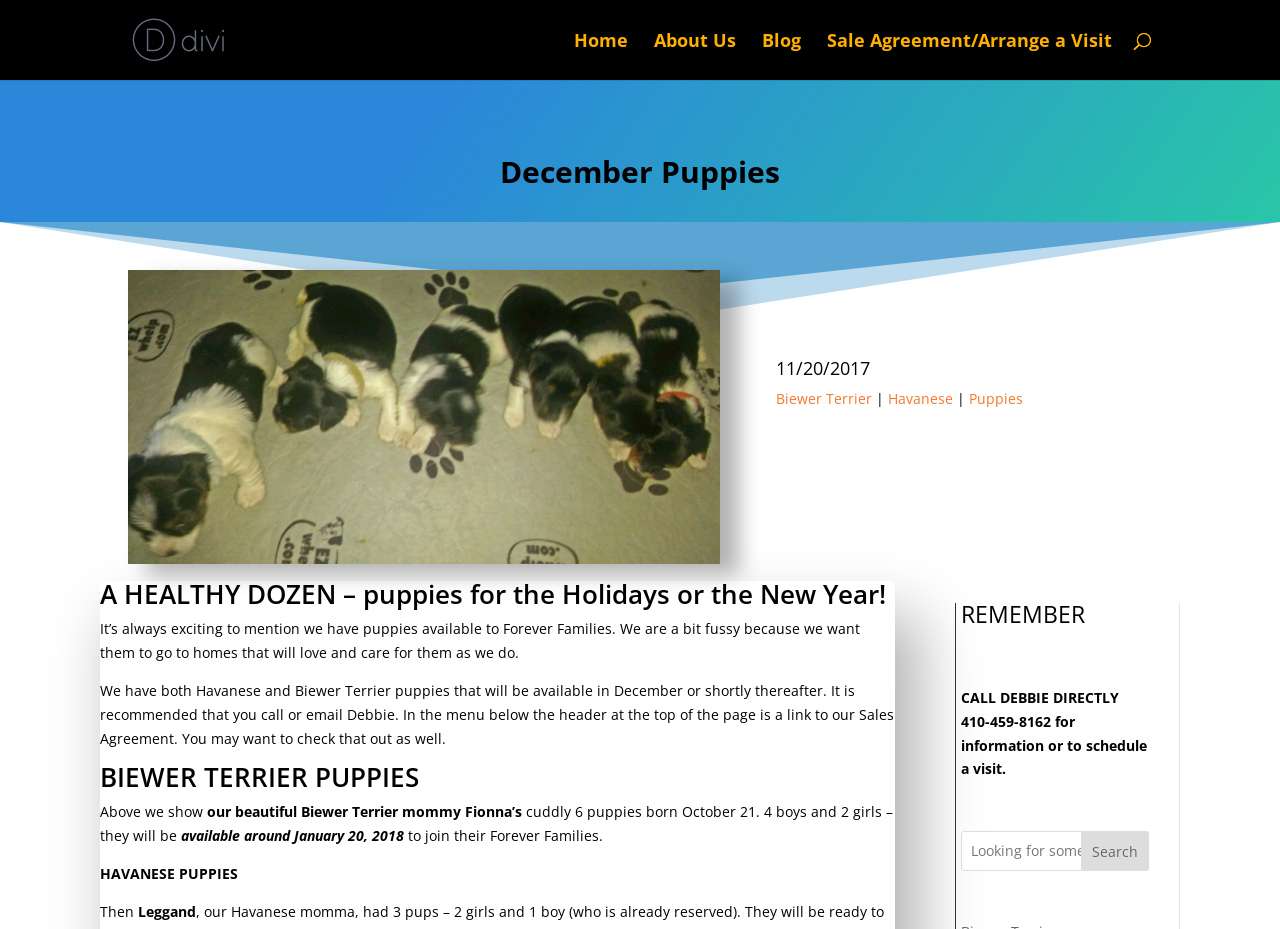Find the bounding box coordinates of the UI element according to this description: "Biewer Terrier".

[0.606, 0.419, 0.681, 0.439]